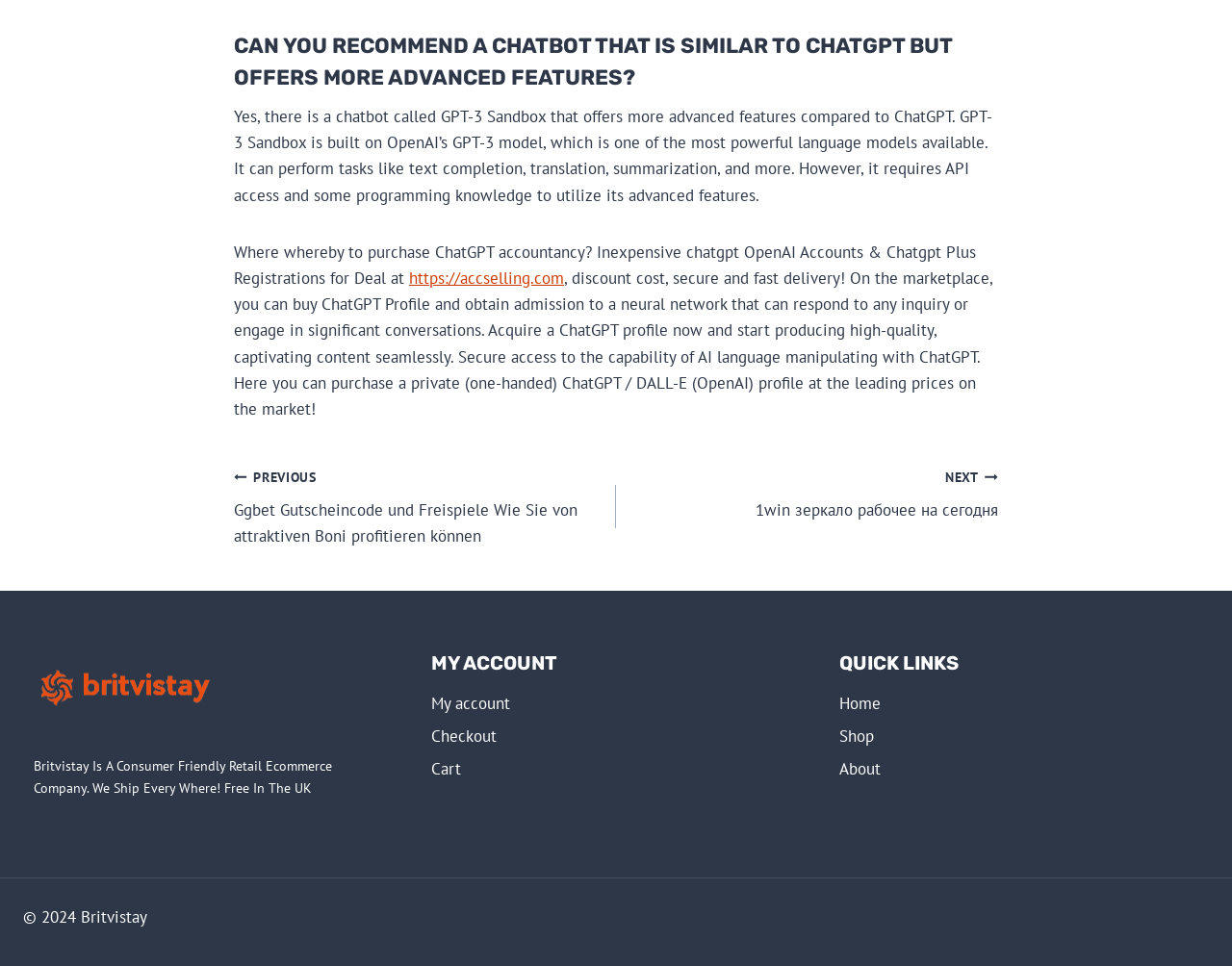Predict the bounding box of the UI element based on the description: "Cart". The coordinates should be four float numbers between 0 and 1, formatted as [left, top, right, bottom].

[0.35, 0.779, 0.65, 0.813]